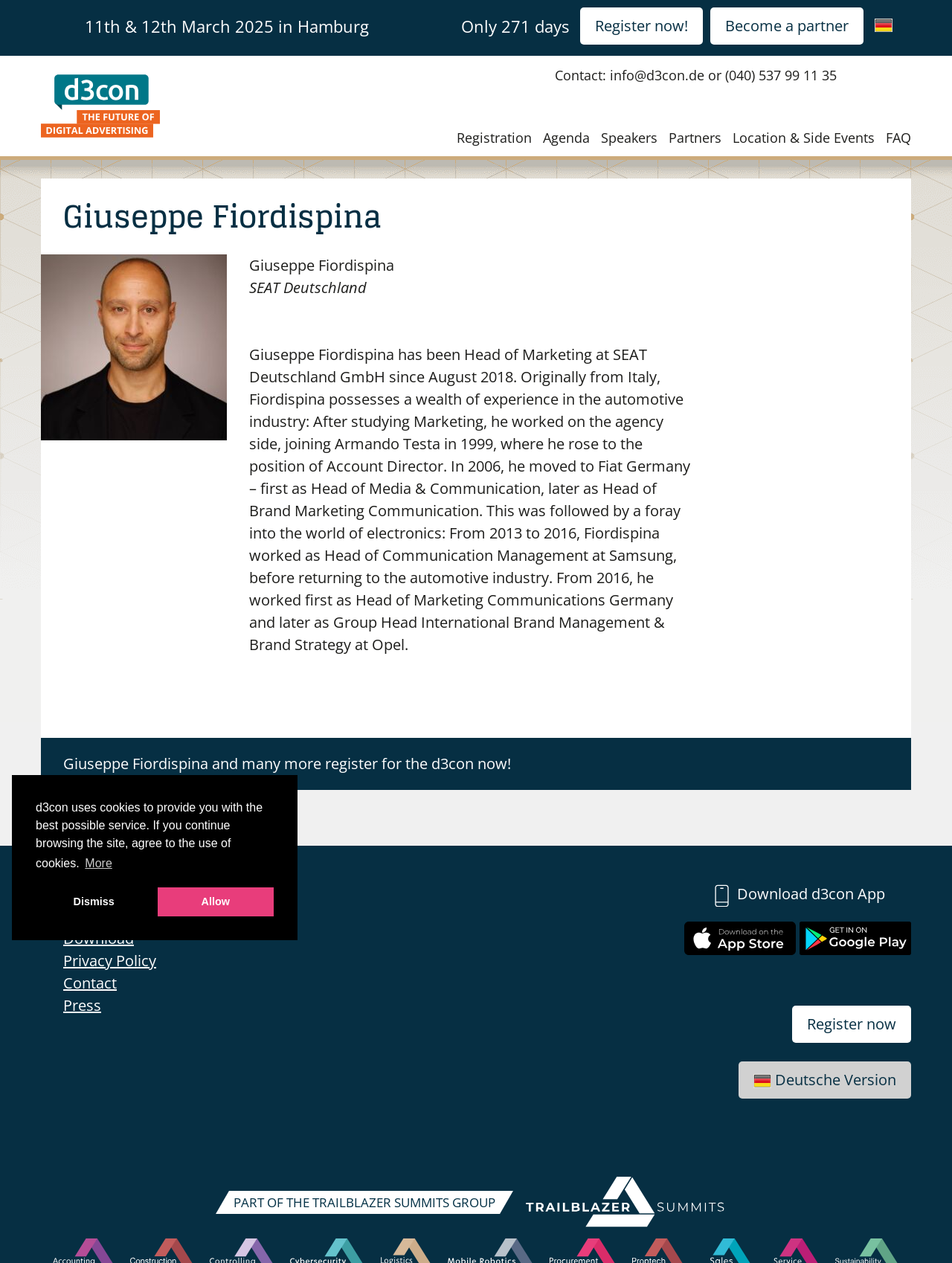Determine the bounding box coordinates of the area to click in order to meet this instruction: "register now".

[0.609, 0.006, 0.738, 0.035]